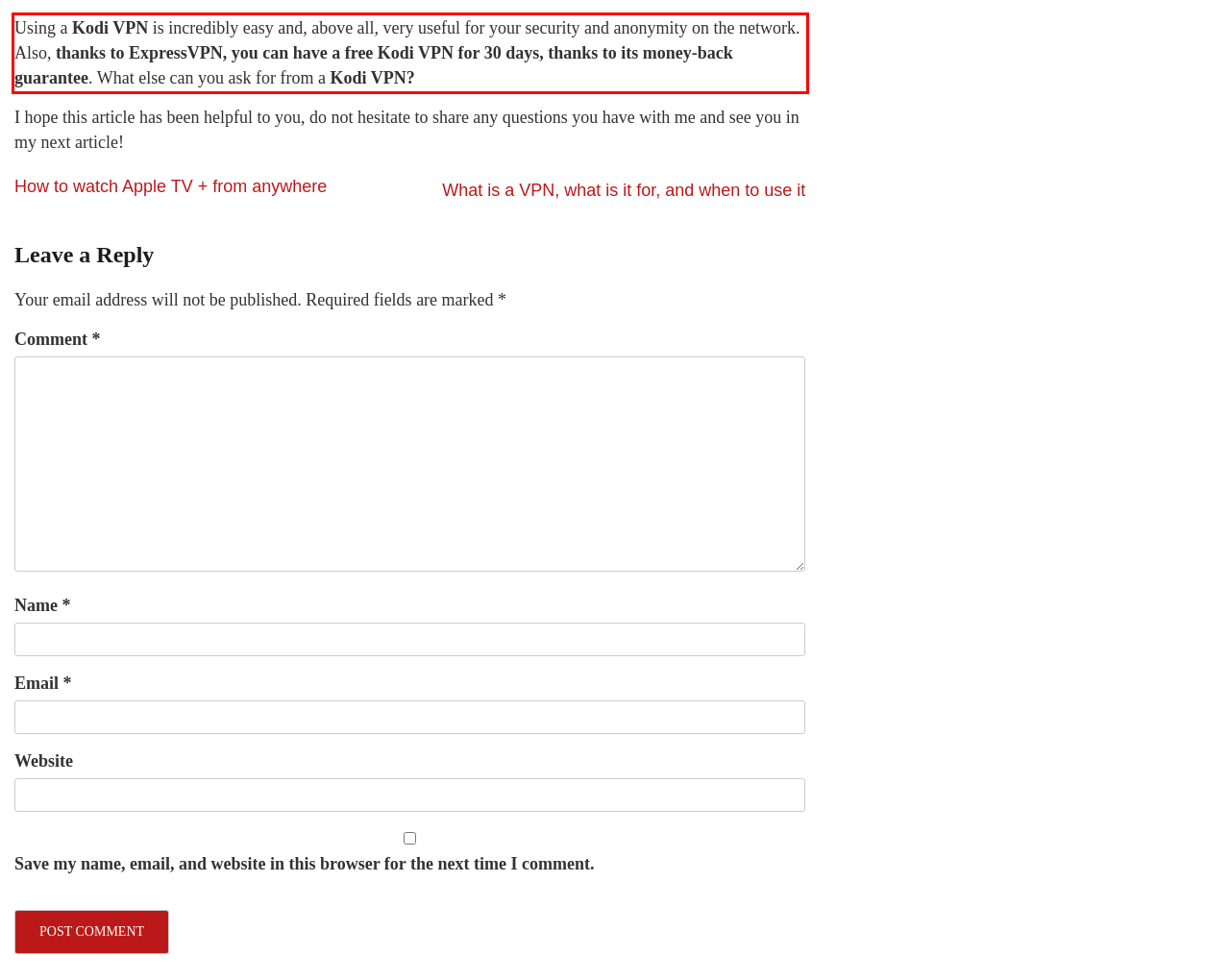Given a webpage screenshot with a red bounding box, perform OCR to read and deliver the text enclosed by the red bounding box.

Using a Kodi VPN is incredibly easy and, above all, very useful for your security and anonymity on the network. Also, thanks to ExpressVPN, you can have a free Kodi VPN for 30 days, thanks to its money-back guarantee. What else can you ask for from a Kodi VPN?